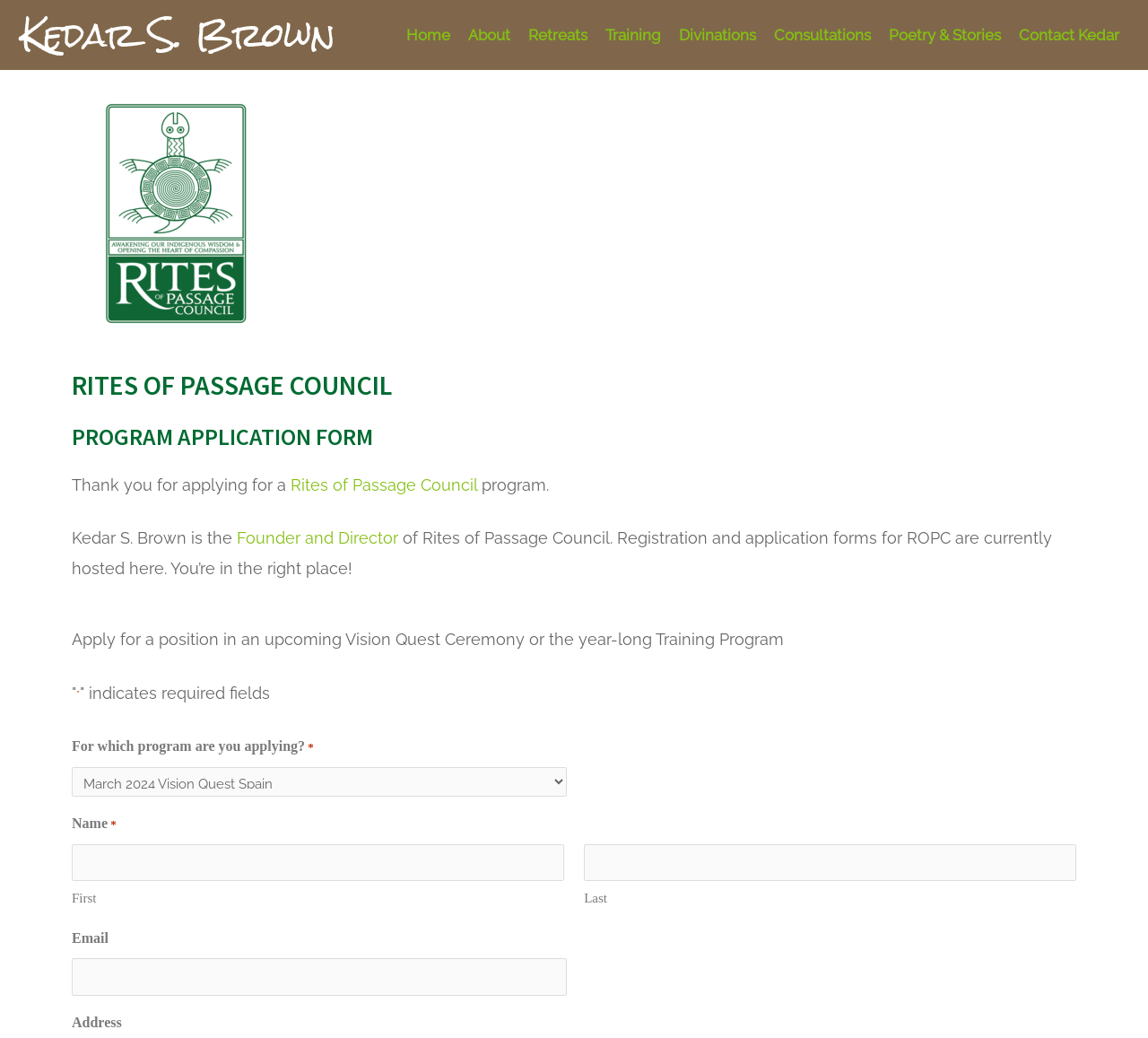Find the bounding box coordinates of the element's region that should be clicked in order to follow the given instruction: "Click on the Founder and Director link". The coordinates should consist of four float numbers between 0 and 1, i.e., [left, top, right, bottom].

[0.206, 0.509, 0.347, 0.527]